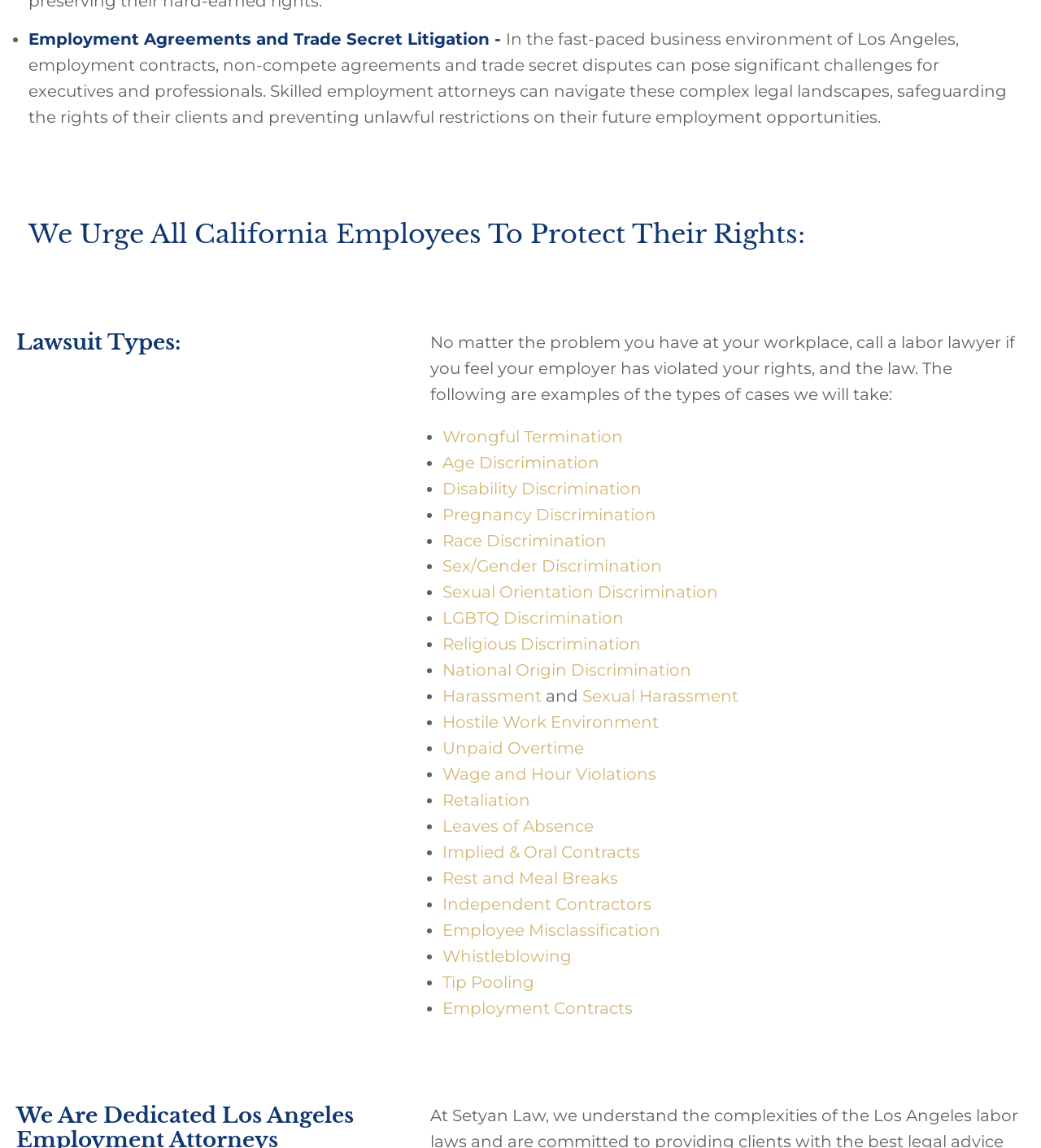Answer succinctly with a single word or phrase:
What is the main topic of the webpage?

employment law